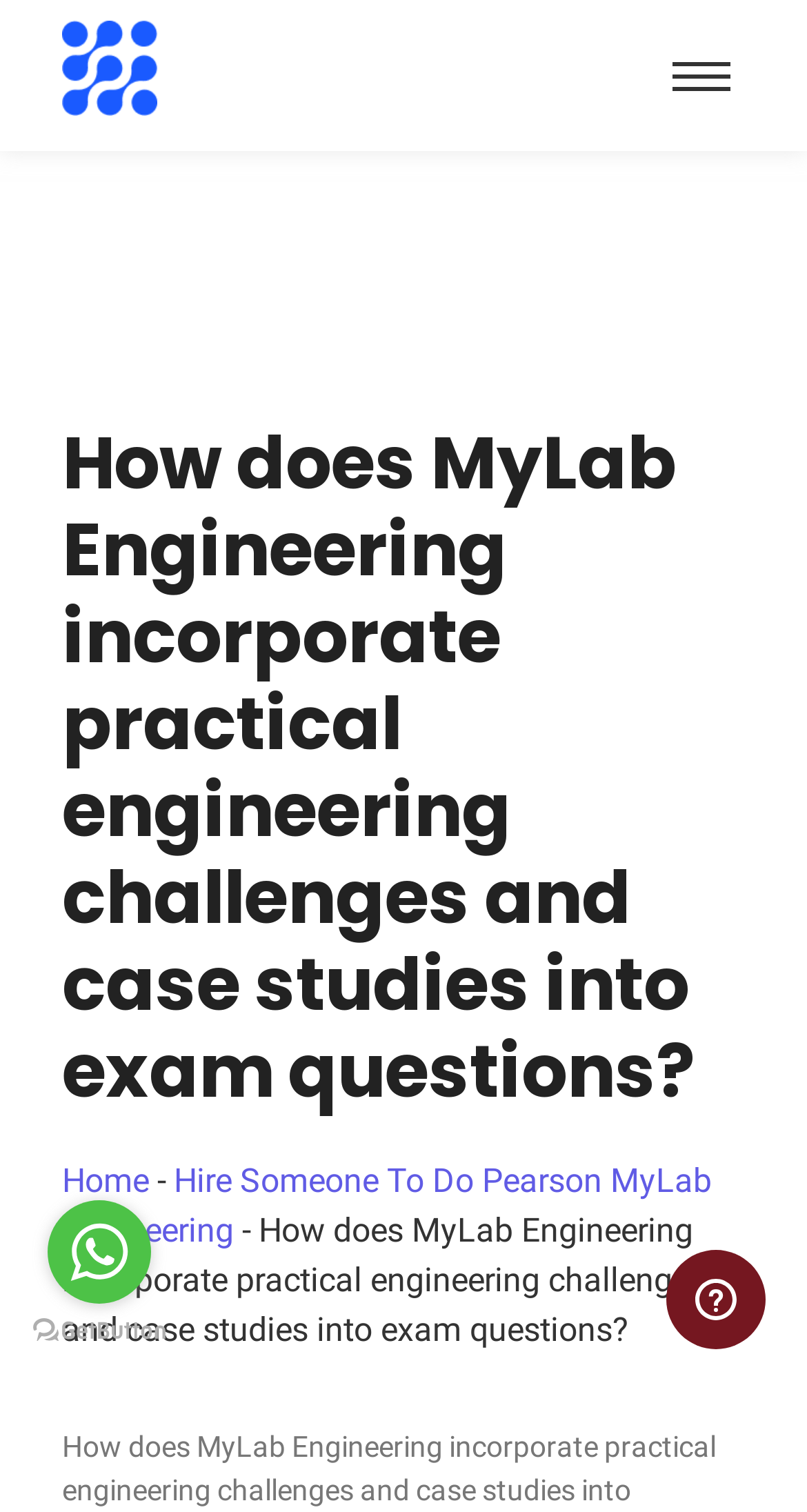Provide the bounding box coordinates of the HTML element described as: "aria-label="Go to whatsapp"". The bounding box coordinates should be four float numbers between 0 and 1, i.e., [left, top, right, bottom].

[0.059, 0.794, 0.187, 0.862]